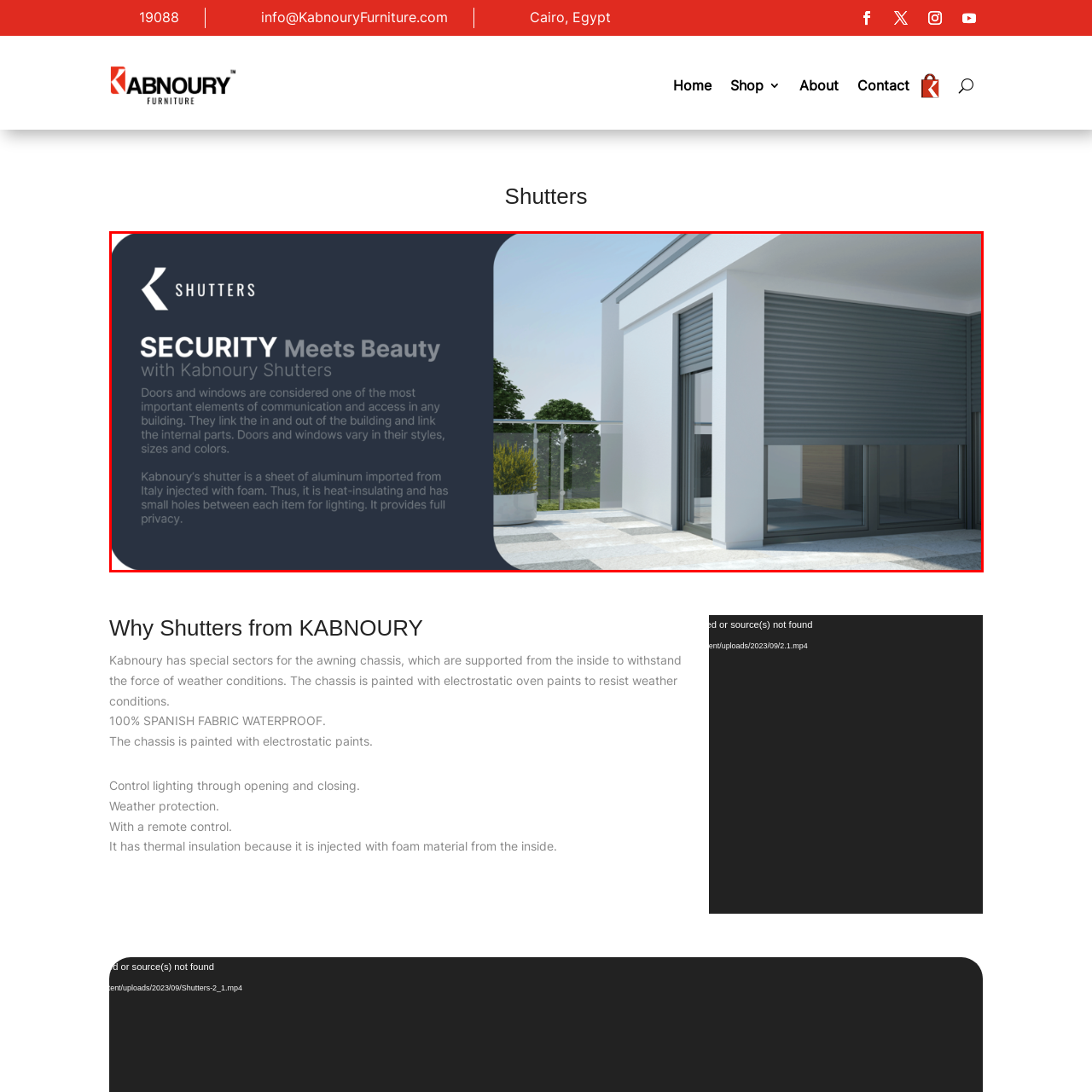Examine the image within the red boundary and respond with a single word or phrase to the question:
What is the purpose of the foam injection in the shutters?

Superior heat insulation